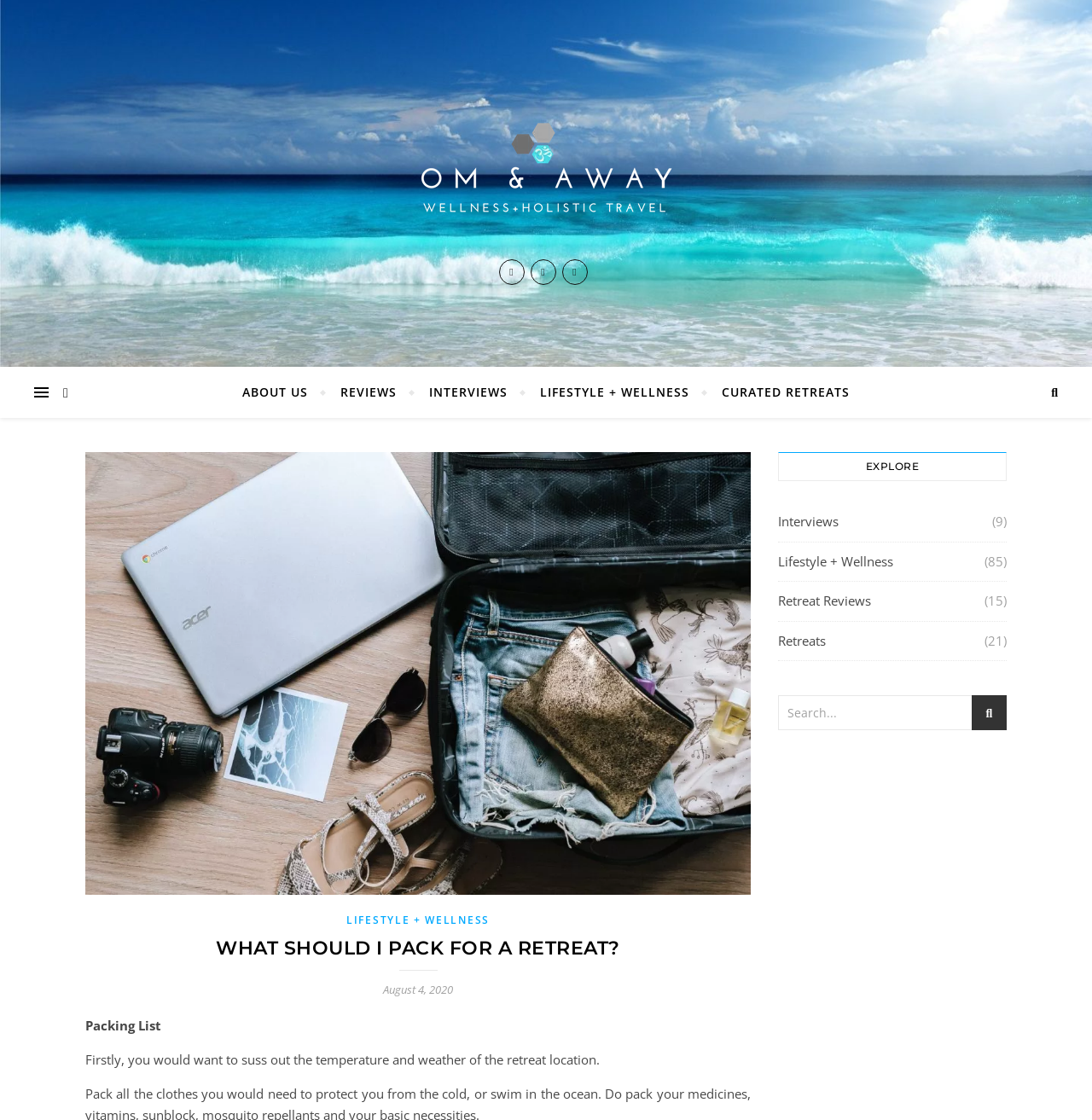Determine the bounding box for the described HTML element: "title="Om & Away Blog"". Ensure the coordinates are four float numbers between 0 and 1 in the format [left, top, right, bottom].

[0.305, 0.072, 0.695, 0.216]